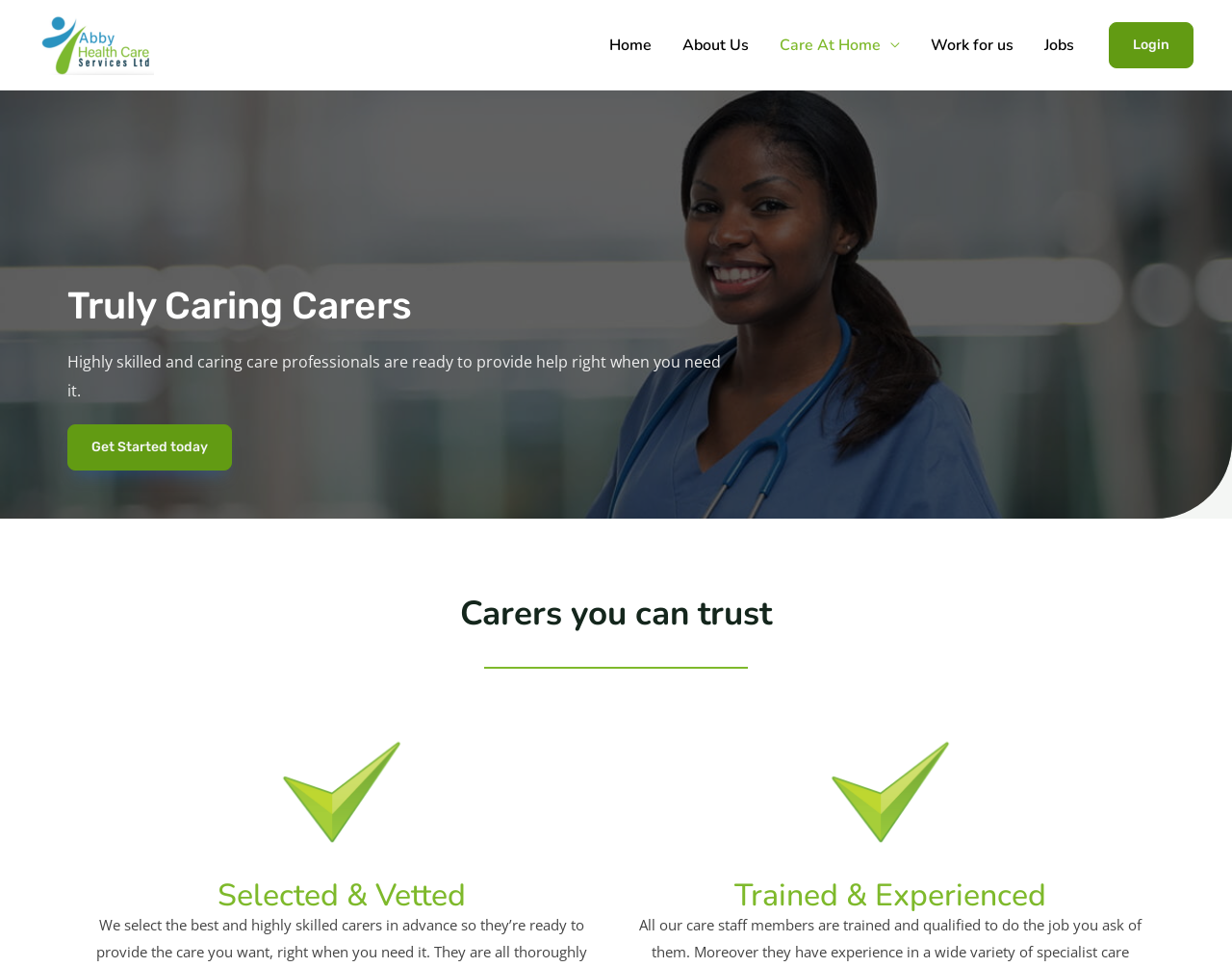Identify the bounding box coordinates for the UI element described by the following text: "name="author" placeholder="Your full name"". Provide the coordinates as four float numbers between 0 and 1, in the format [left, top, right, bottom].

None